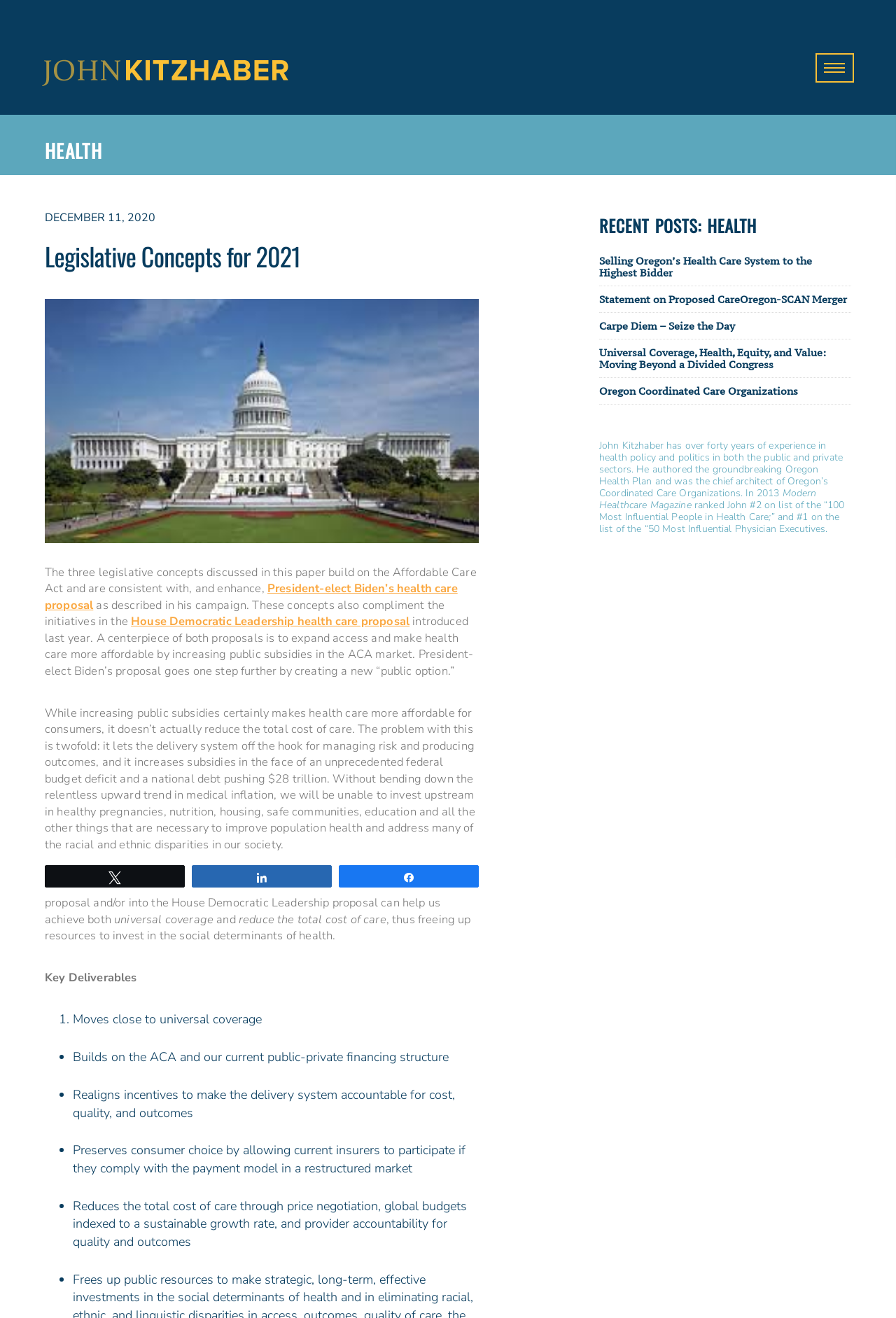Based on what you see in the screenshot, provide a thorough answer to this question: What is the problem with increasing public subsidies?

The problem with increasing public subsidies is that it doesn't reduce the total cost of care, which can be inferred from the text 'While increasing public subsidies certainly makes health care more affordable for consumers, it doesn’t actually reduce the total cost of care'.